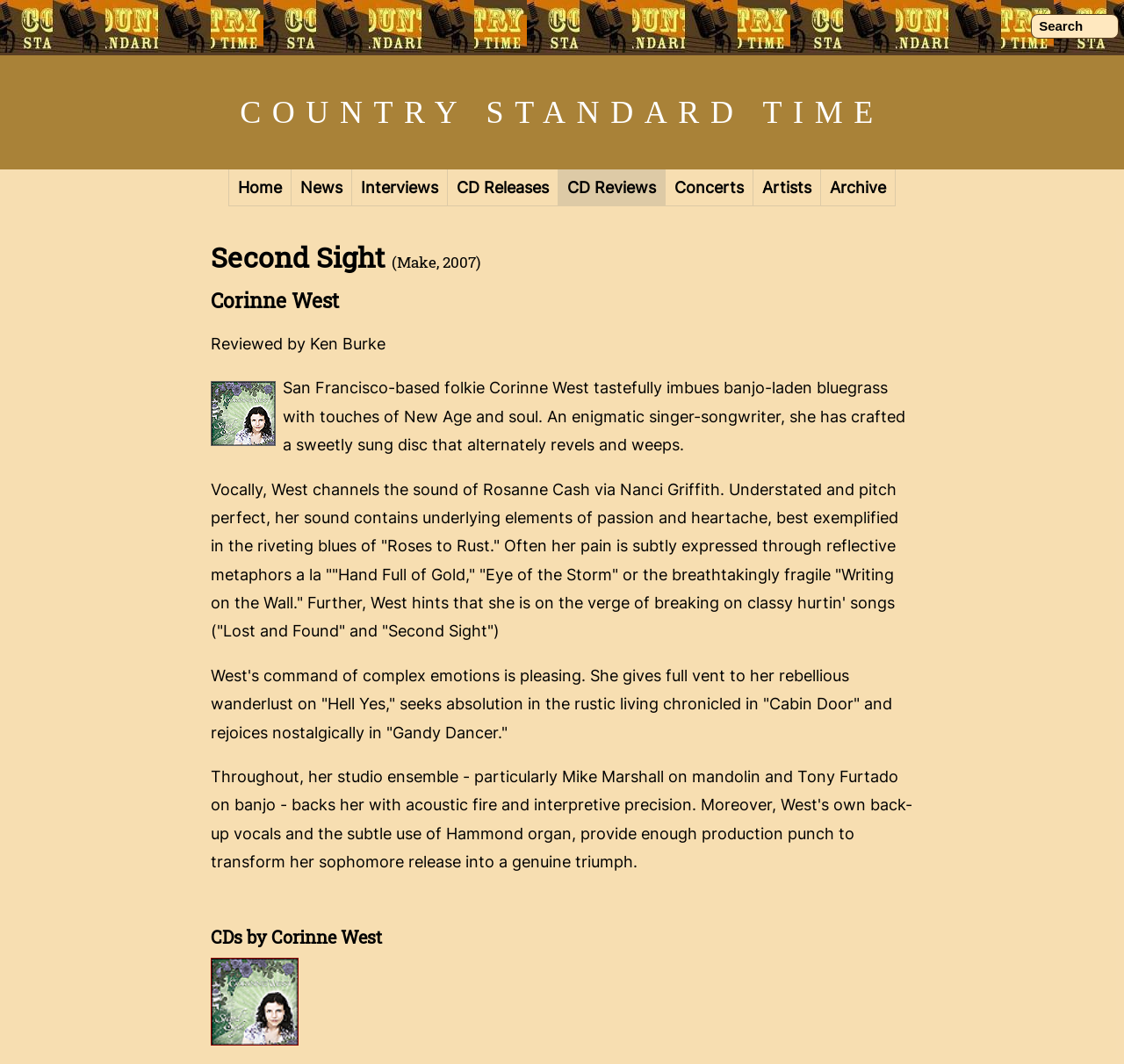Please determine the bounding box of the UI element that matches this description: CD Reviews. The coordinates should be given as (top-left x, top-left y, bottom-right x, bottom-right y), with all values between 0 and 1.

[0.497, 0.159, 0.592, 0.194]